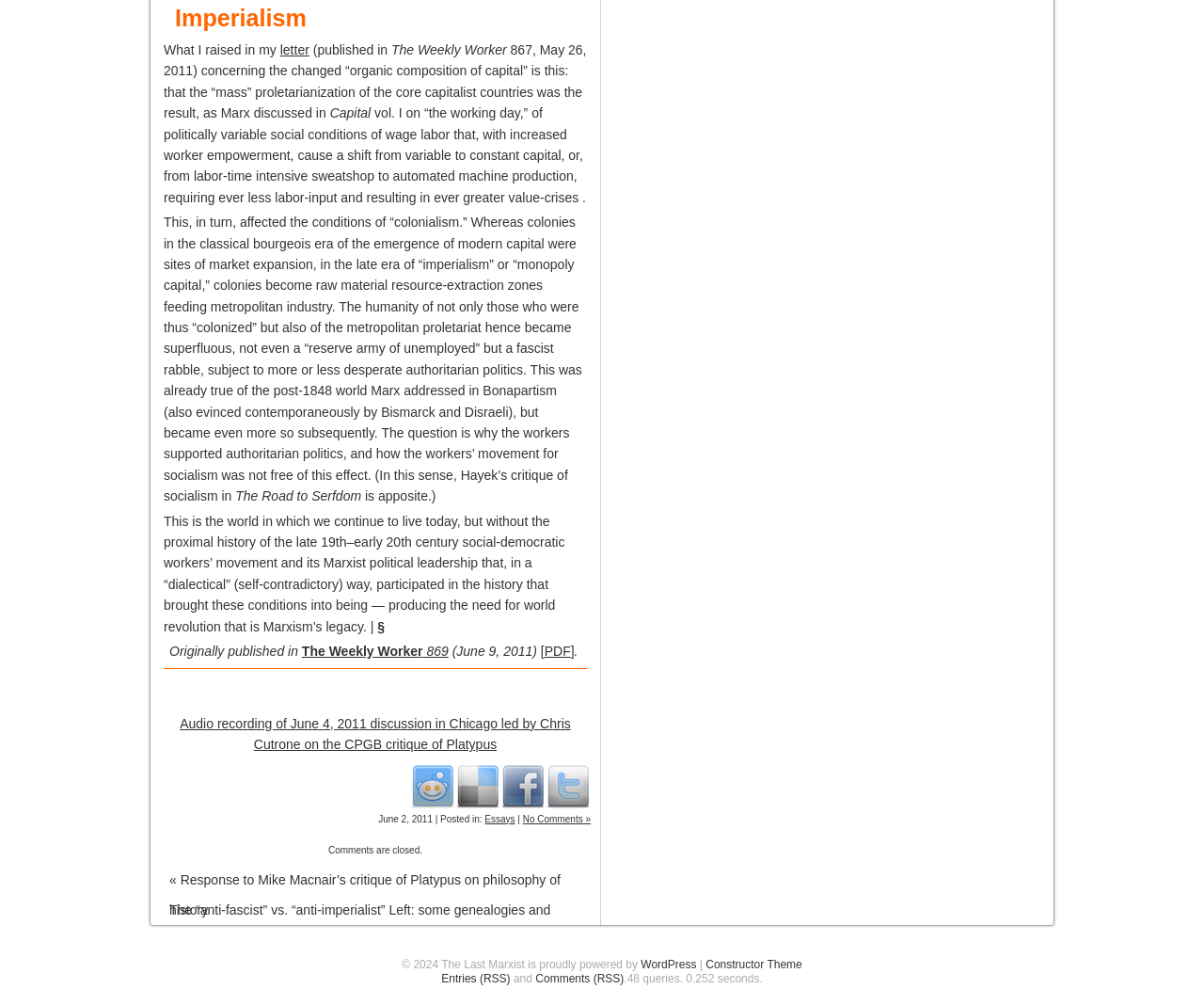Please locate the bounding box coordinates of the region I need to click to follow this instruction: "Read about 'Dedicated servers – features you should be acquainted with'".

None